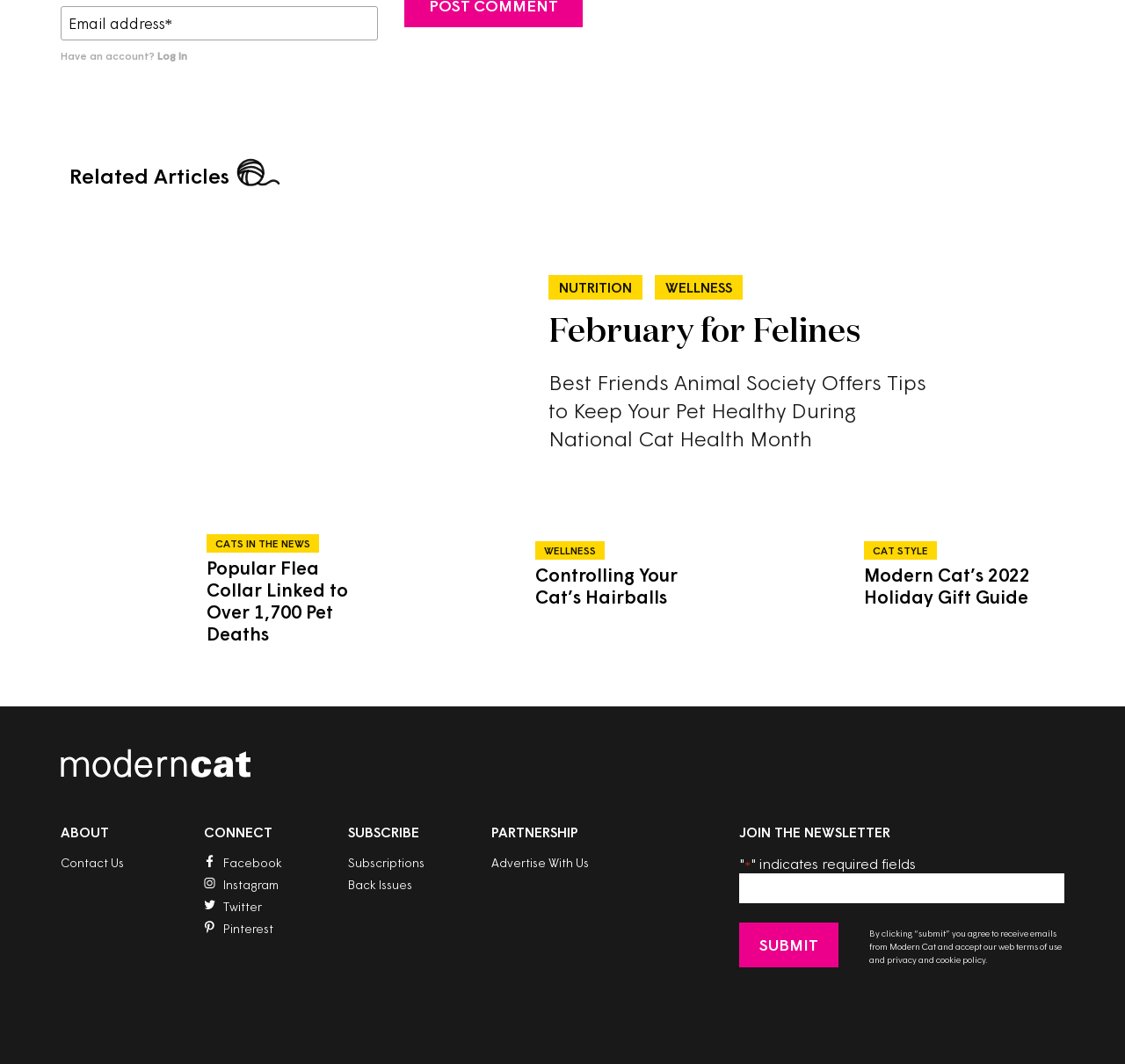Review the image closely and give a comprehensive answer to the question: What is the function of the 'Submit' button?

The 'Submit' button is located near the 'Email address*' textbox and the 'JOIN THE NEWSLETTER' heading. When clicked, it submits the user's email address to receive newsletters from Modern Cat.